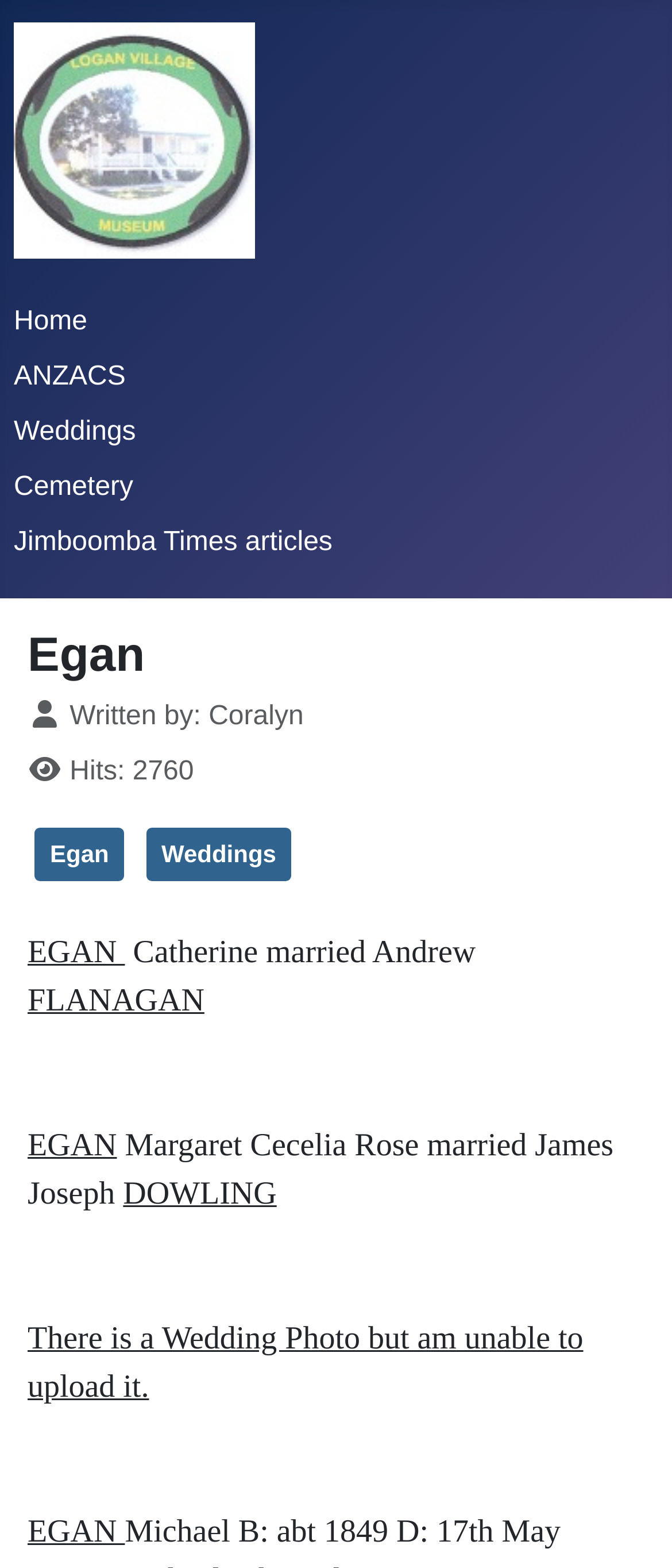Who wrote the article?
From the screenshot, provide a brief answer in one word or phrase.

Coralyn